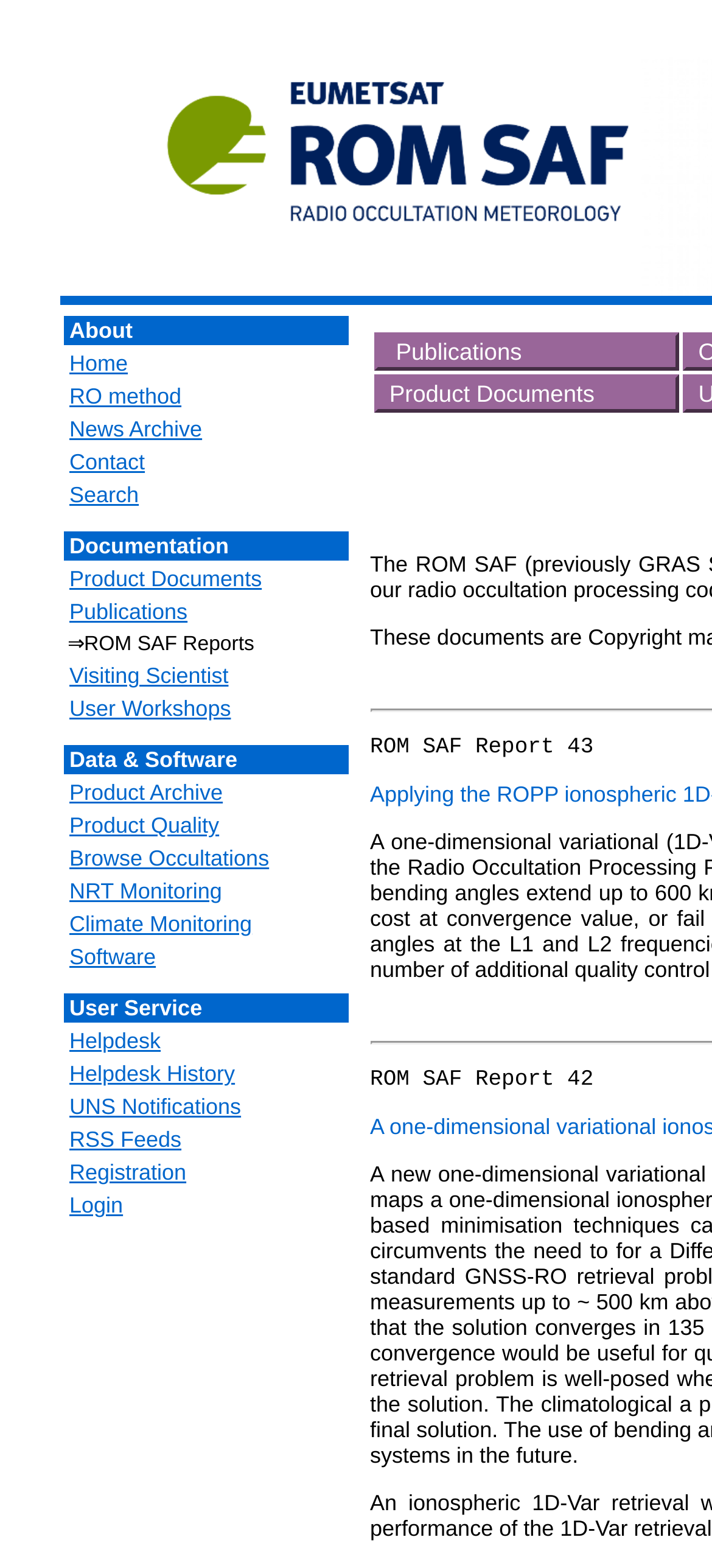Please identify the bounding box coordinates of the element I need to click to follow this instruction: "Contact us".

[0.092, 0.286, 0.203, 0.303]